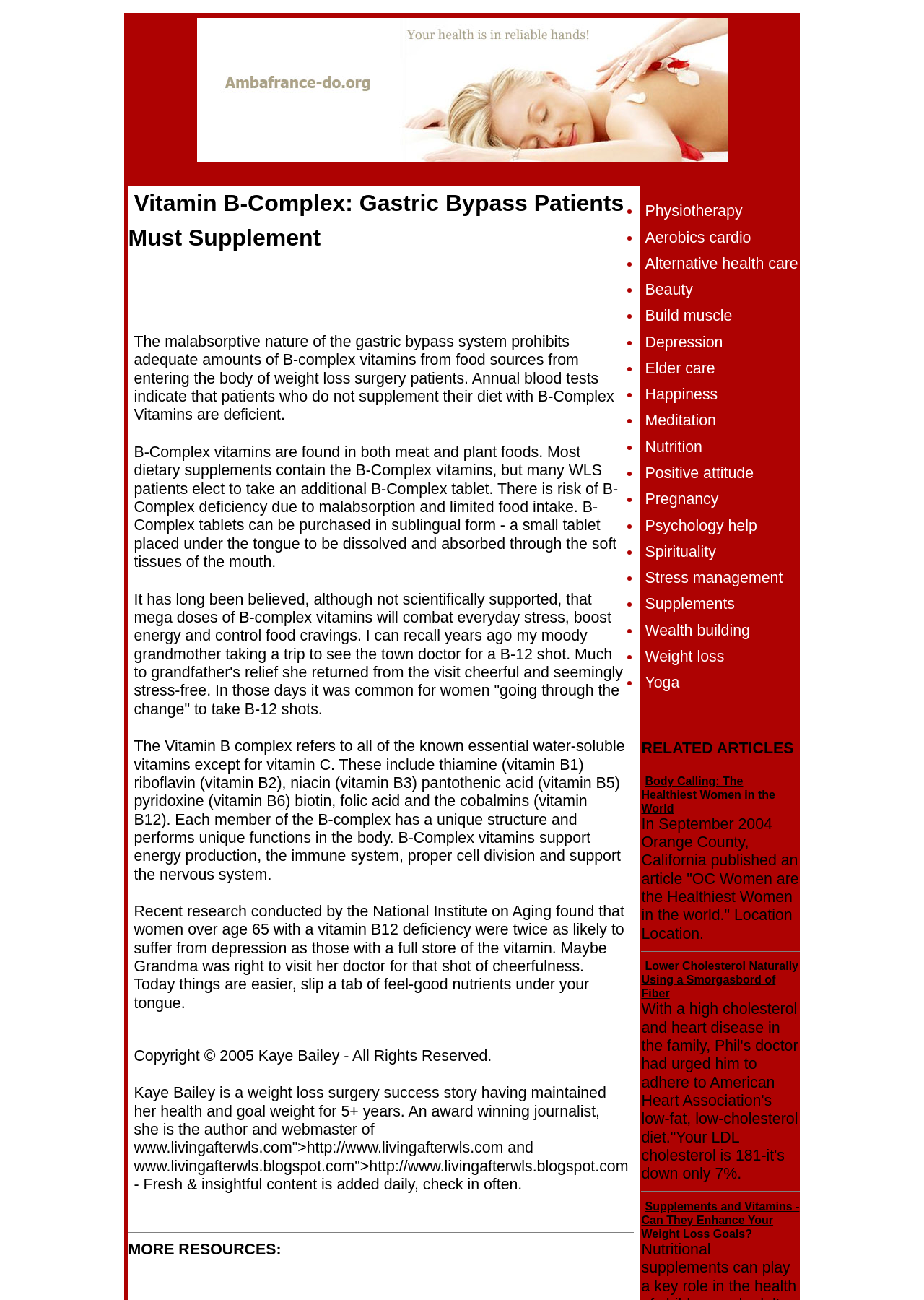Extract the primary headline from the webpage and present its text.

Vitamin B-Complex: Gastric Bypass Patients Must Supplement